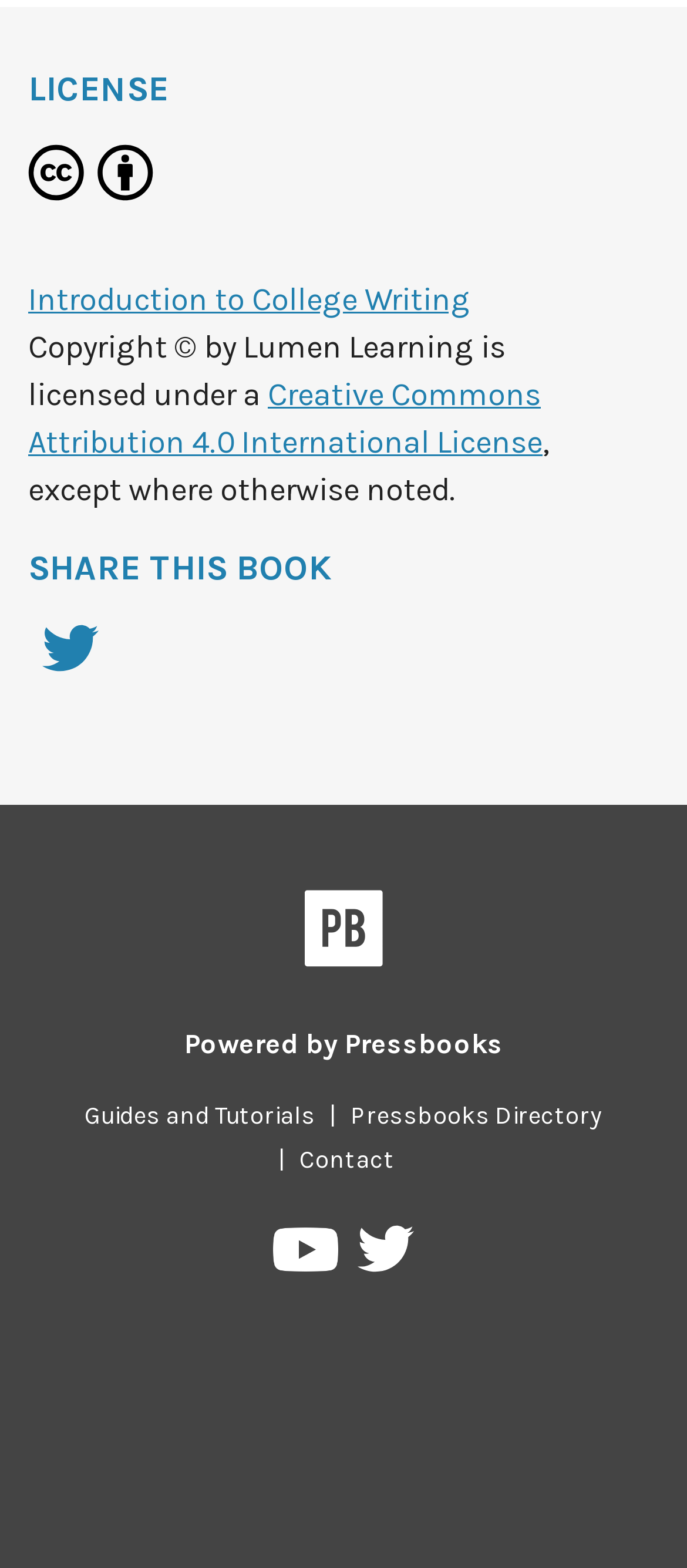Please specify the coordinates of the bounding box for the element that should be clicked to carry out this instruction: "Visit Pressbooks Directory". The coordinates must be four float numbers between 0 and 1, formatted as [left, top, right, bottom].

[0.49, 0.702, 0.897, 0.721]